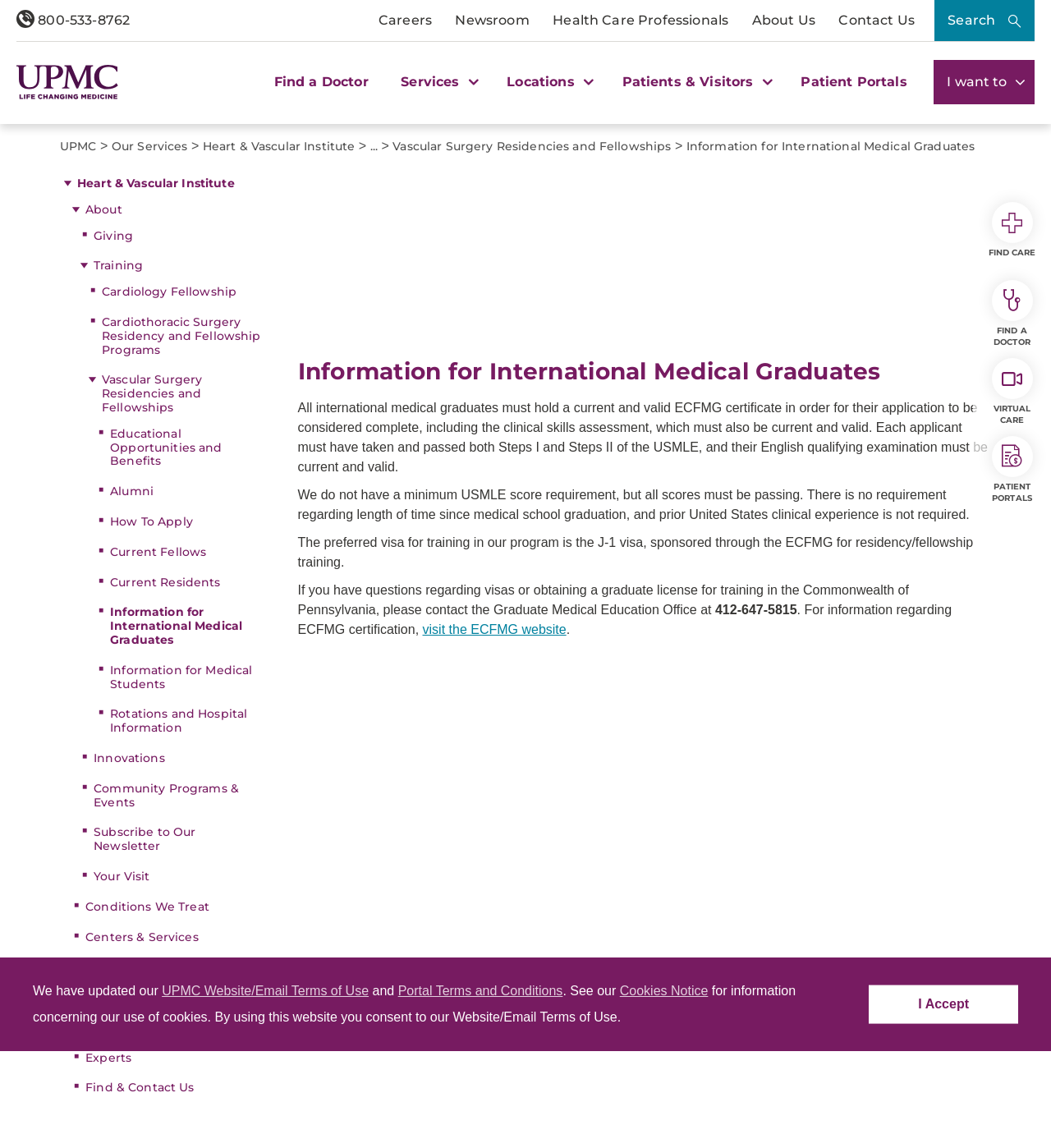Please determine the bounding box coordinates of the element to click on in order to accomplish the following task: "Search for a doctor". Ensure the coordinates are four float numbers ranging from 0 to 1, i.e., [left, top, right, bottom].

[0.889, 0.0, 0.984, 0.036]